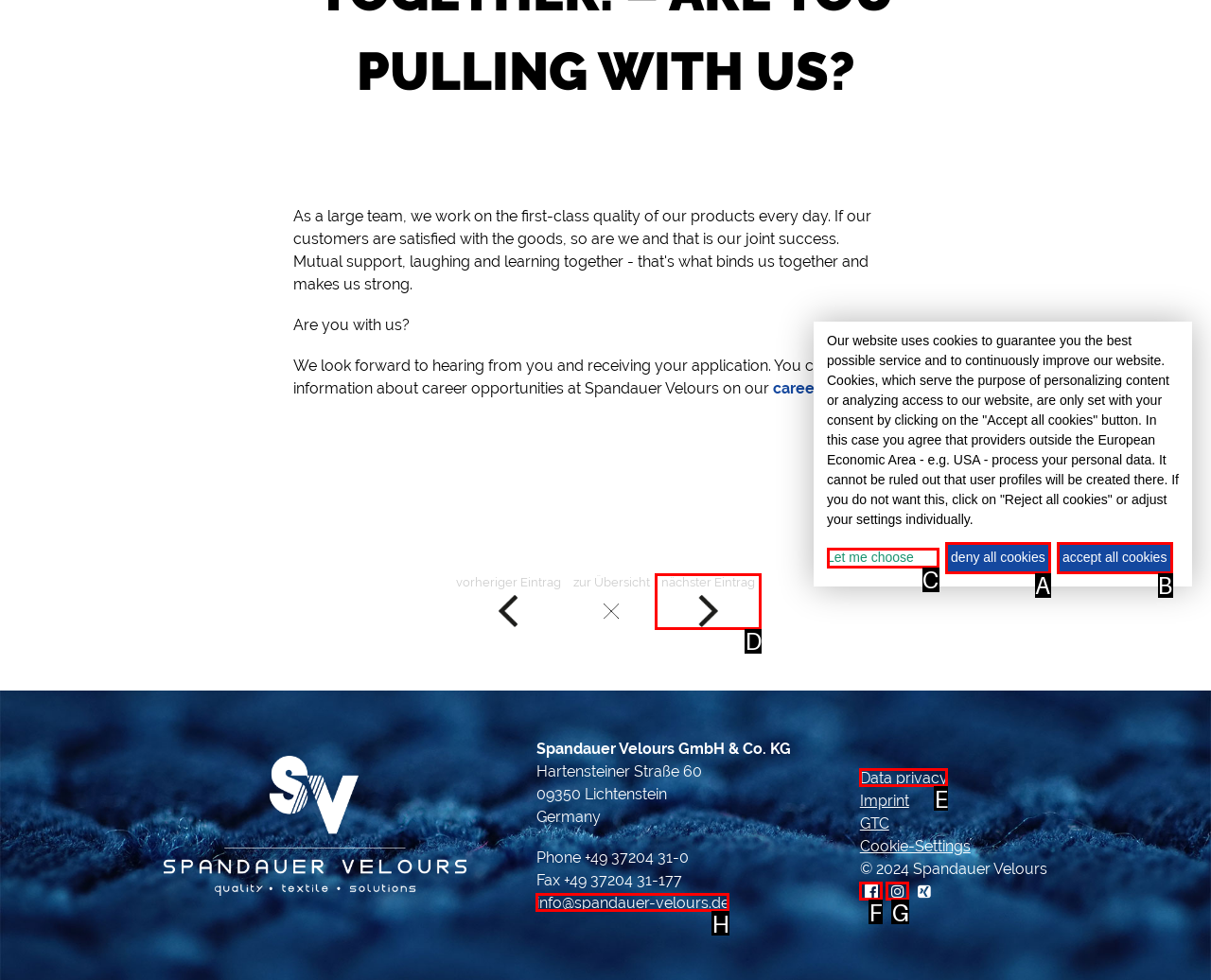Determine the HTML element that aligns with the description: nächster Eintrag
Answer by stating the letter of the appropriate option from the available choices.

D